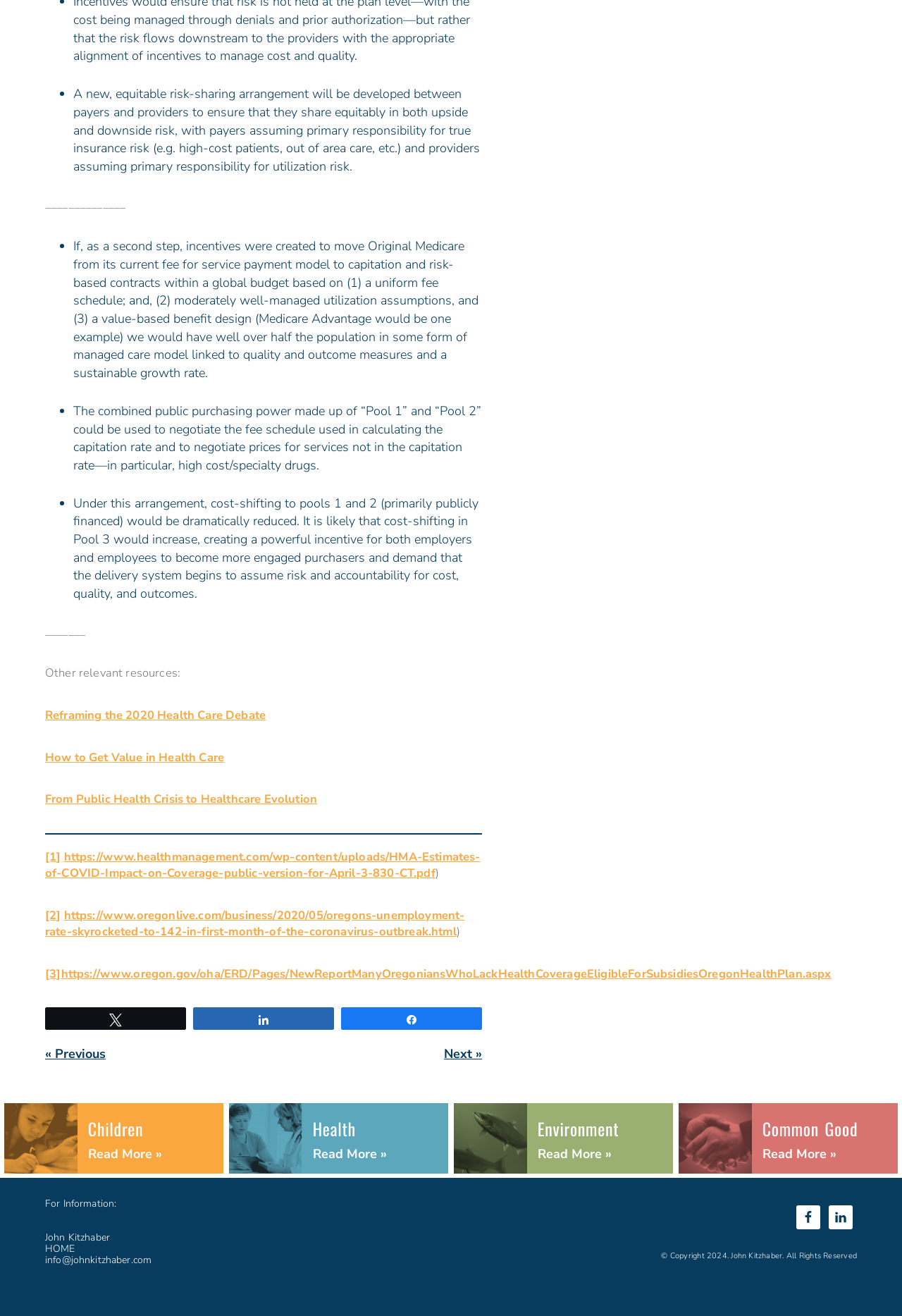What is the author's name?
Using the visual information, respond with a single word or phrase.

John Kitzhaber